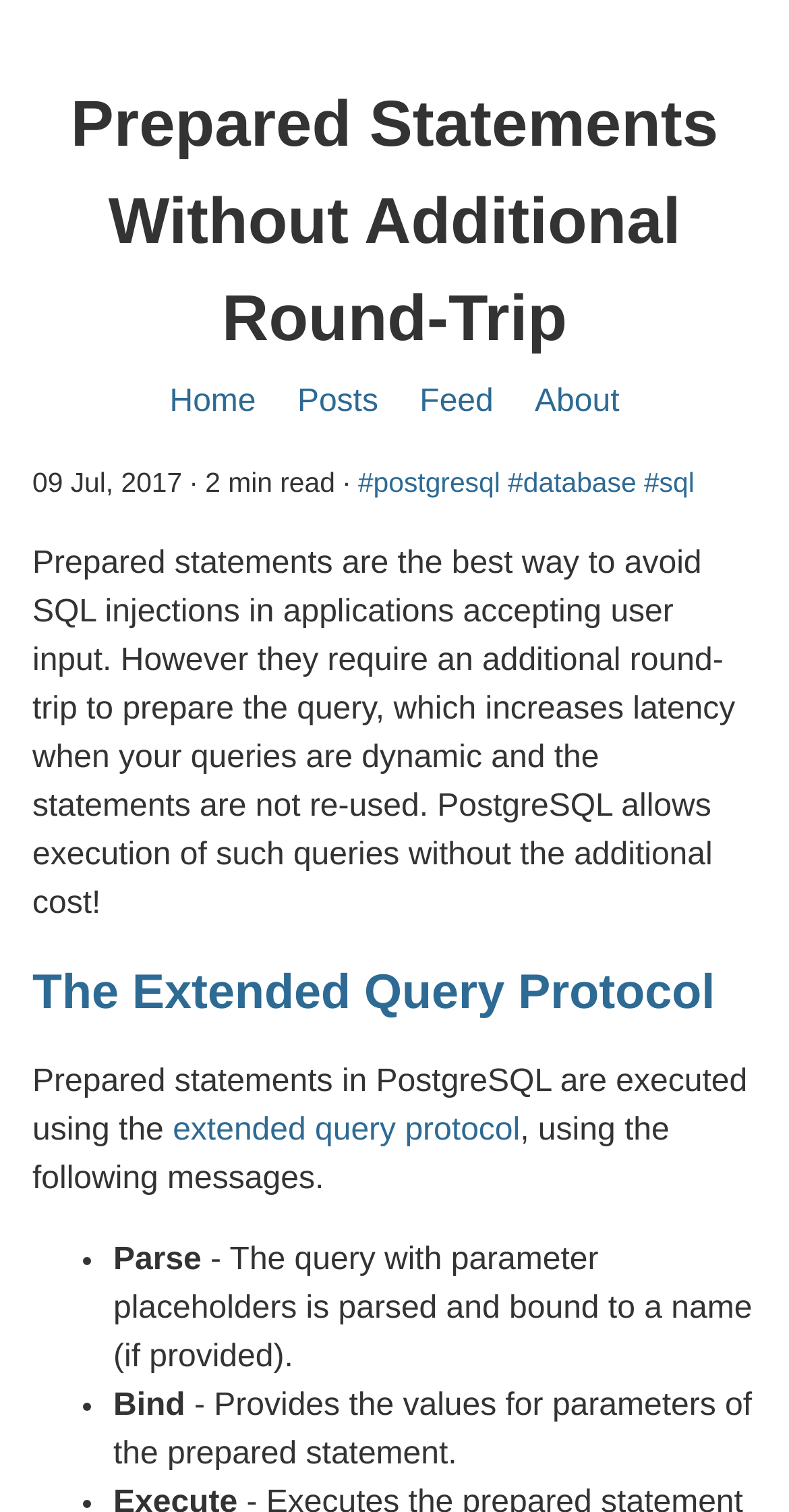What is the protocol used to execute prepared statements in PostgreSQL?
Use the information from the image to give a detailed answer to the question.

I found the answer by reading the static text element that says 'Prepared statements in PostgreSQL are executed using the extended query protocol'.